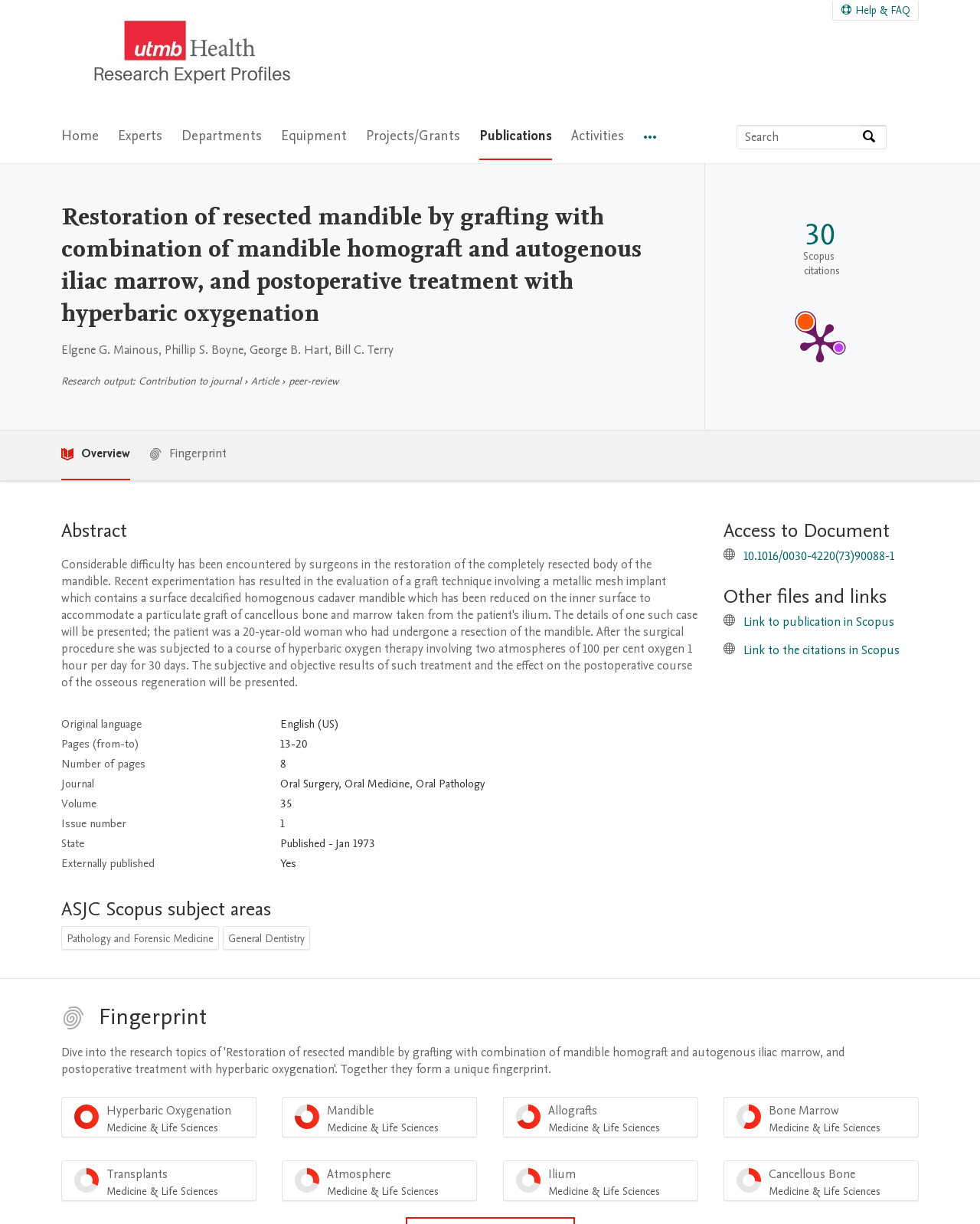Pinpoint the bounding box coordinates of the element to be clicked to execute the instruction: "Search by expertise, name or affiliation".

[0.752, 0.103, 0.879, 0.121]